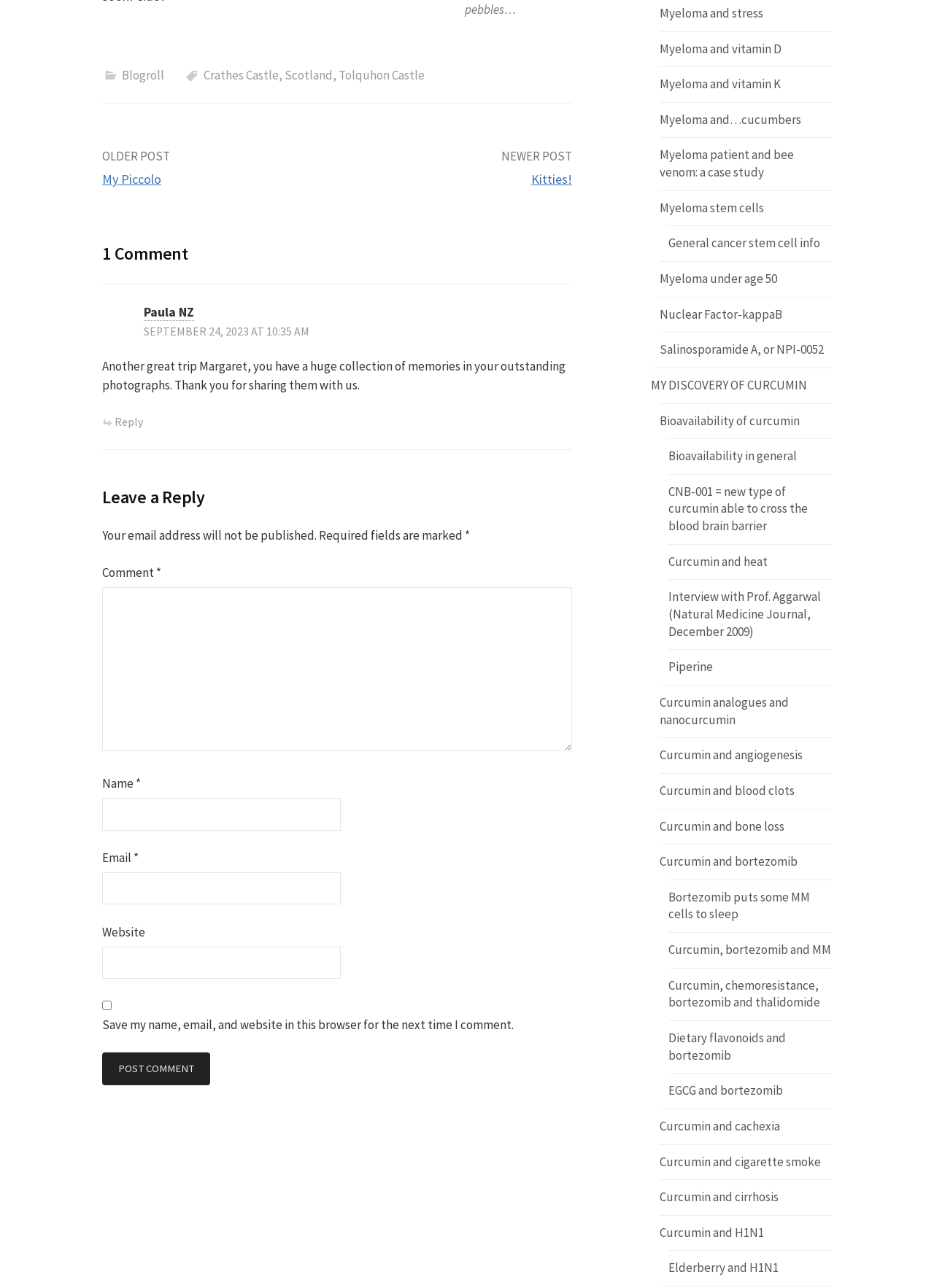Please identify the bounding box coordinates for the region that you need to click to follow this instruction: "Reply to Paula NZ".

[0.109, 0.322, 0.153, 0.333]